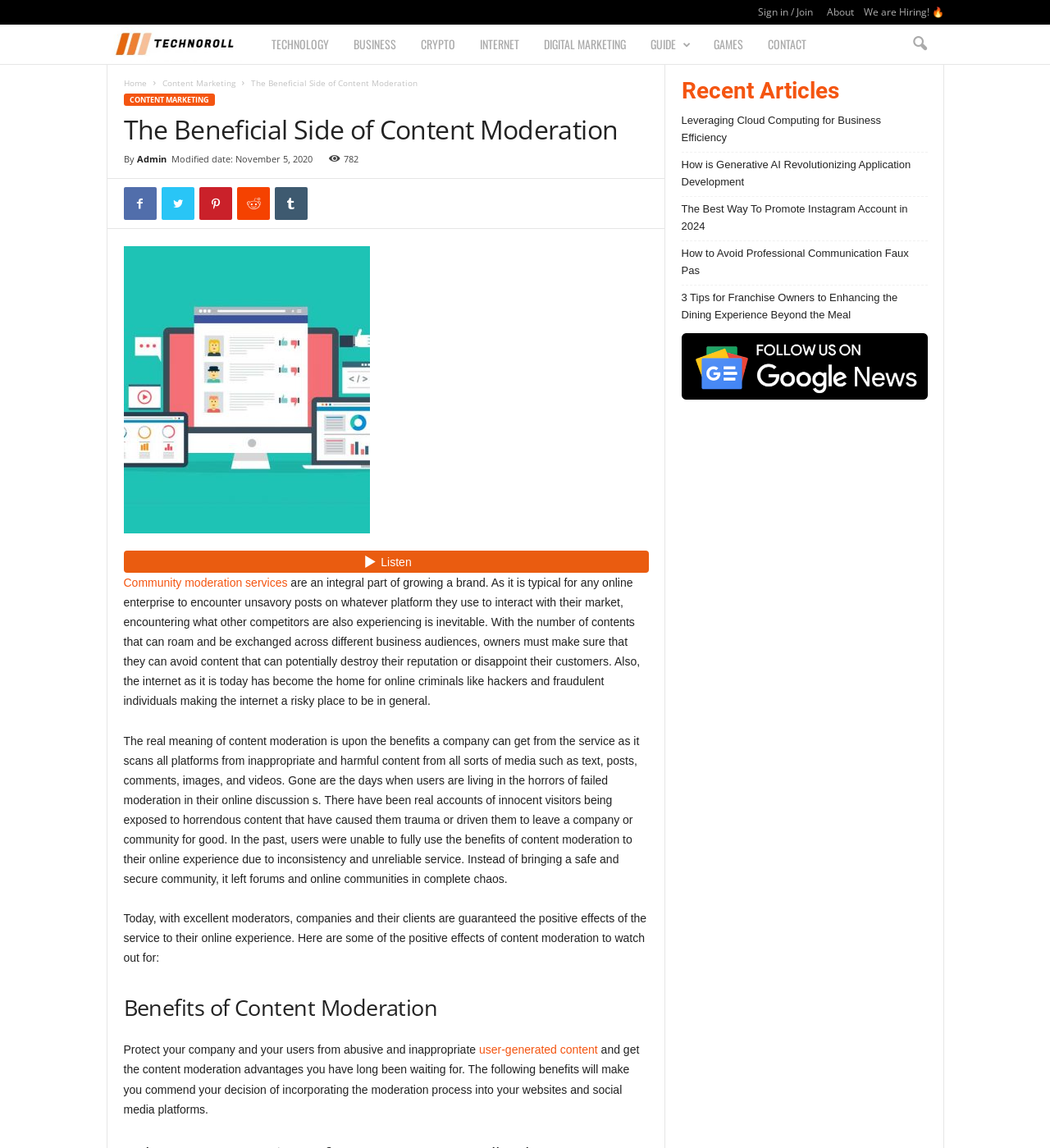What is the main topic of this webpage?
Please analyze the image and answer the question with as much detail as possible.

Based on the webpage content, I can see that the main topic is about the benefits of content moderation, its importance, and how it can help companies and their users. The webpage provides detailed information about the advantages of content moderation and how it can protect companies and users from abusive and inappropriate content.